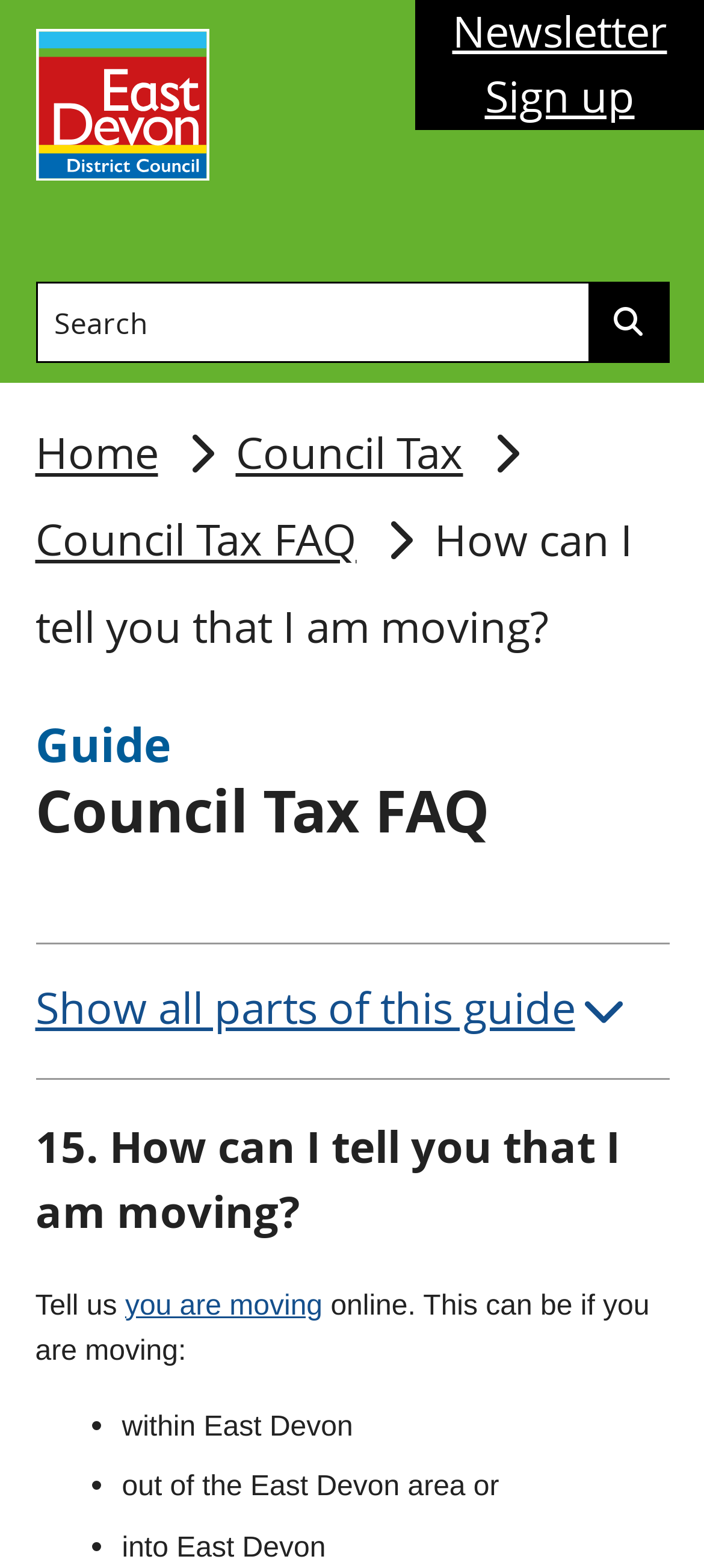Please identify the bounding box coordinates of the element I need to click to follow this instruction: "tell us you are moving".

[0.178, 0.823, 0.458, 0.842]